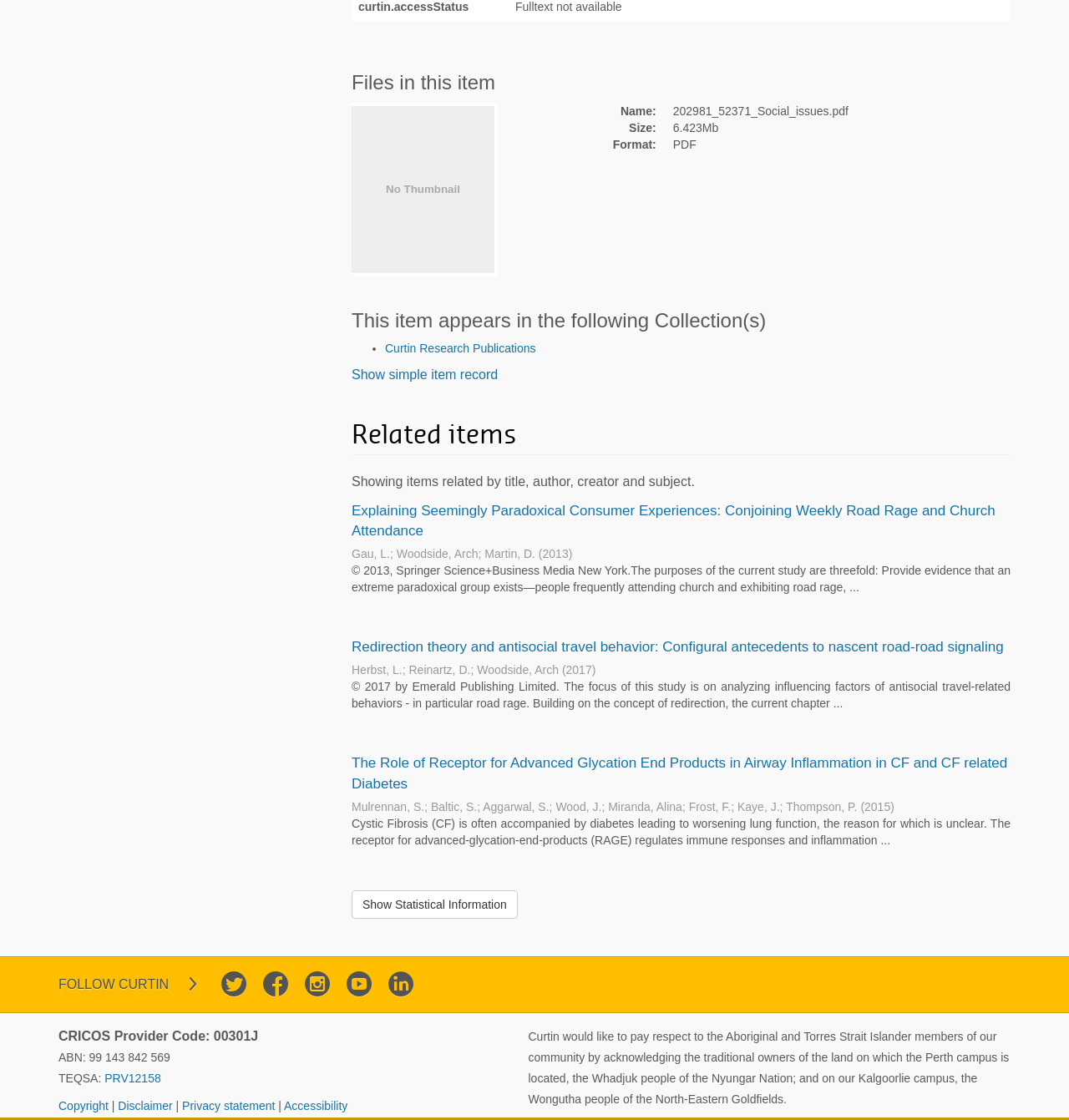Provide a one-word or one-phrase answer to the question:
What is the CRICOS Provider Code mentioned at the bottom of the page?

00301J